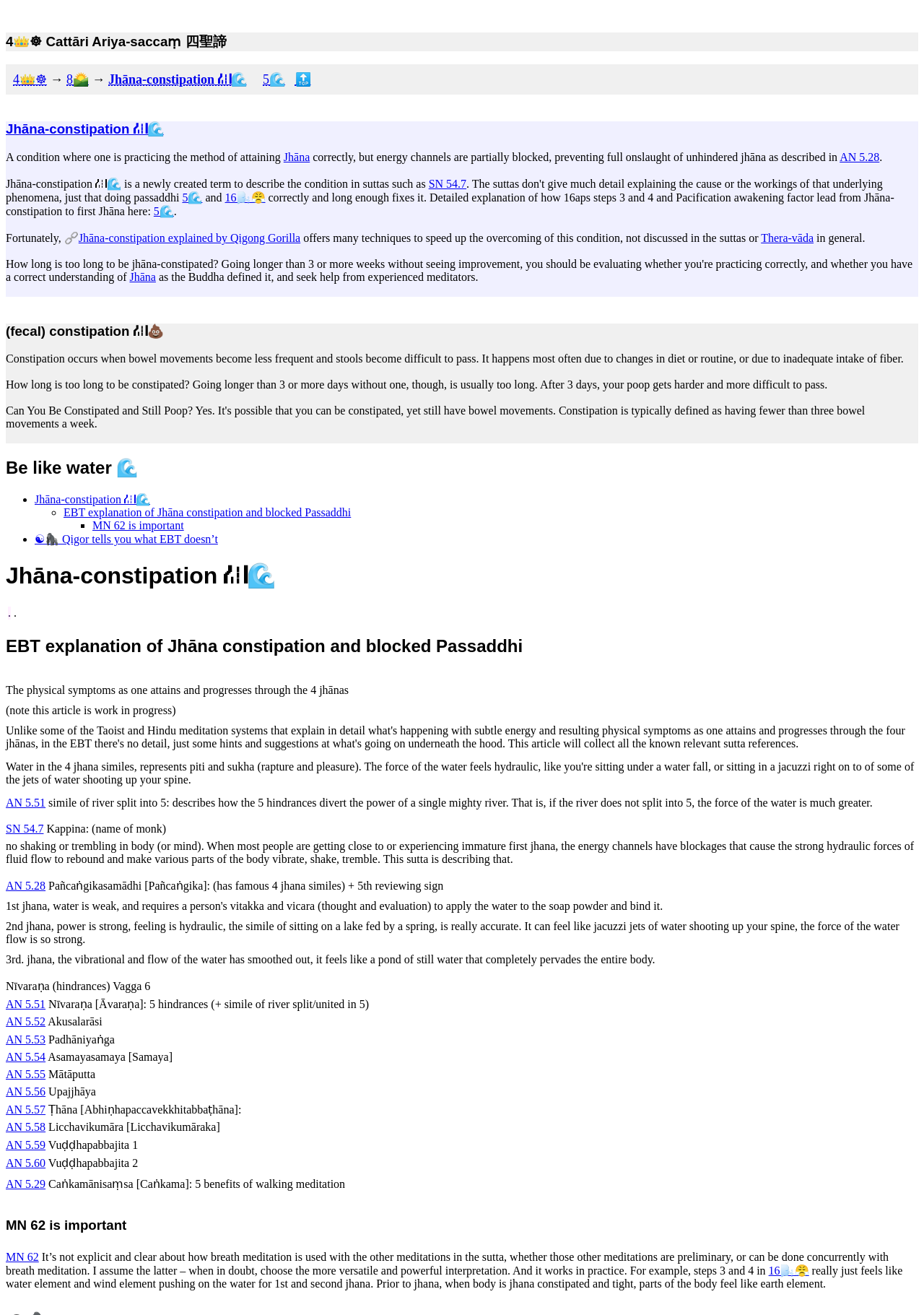Identify the bounding box coordinates of the clickable region necessary to fulfill the following instruction: "Explore the explanation of Jhāna constipation by Qigong Gorilla". The bounding box coordinates should be four float numbers between 0 and 1, i.e., [left, top, right, bottom].

[0.085, 0.176, 0.325, 0.186]